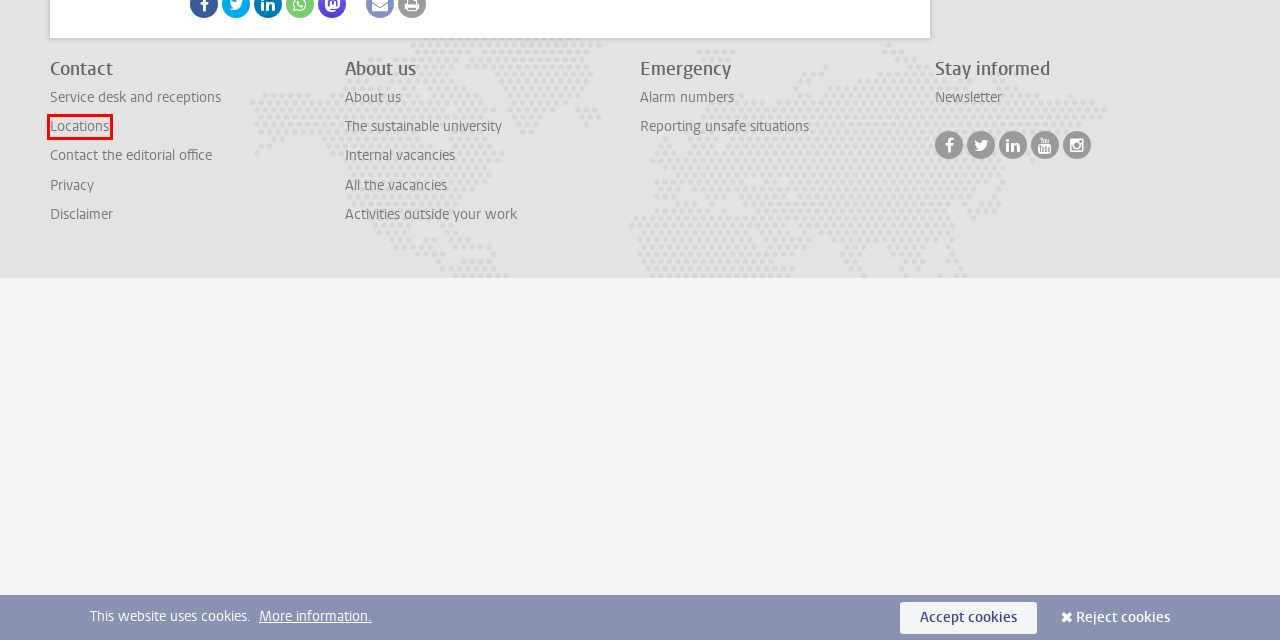A screenshot of a webpage is given, featuring a red bounding box around a UI element. Please choose the webpage description that best aligns with the new webpage after clicking the element in the bounding box. These are the descriptions:
A. Vacancies - Leiden University
B. Enquête: Peer Review Tools - Universiteit Leiden
C. For staff and students - Leiden University
D. Cookies - Leiden University
E. Locations - Leiden University
F. Privacy Notice - Leiden University
G. Availability in the event of an emergency - Leiden University
H. University website - Disclaimer - Leiden University

E